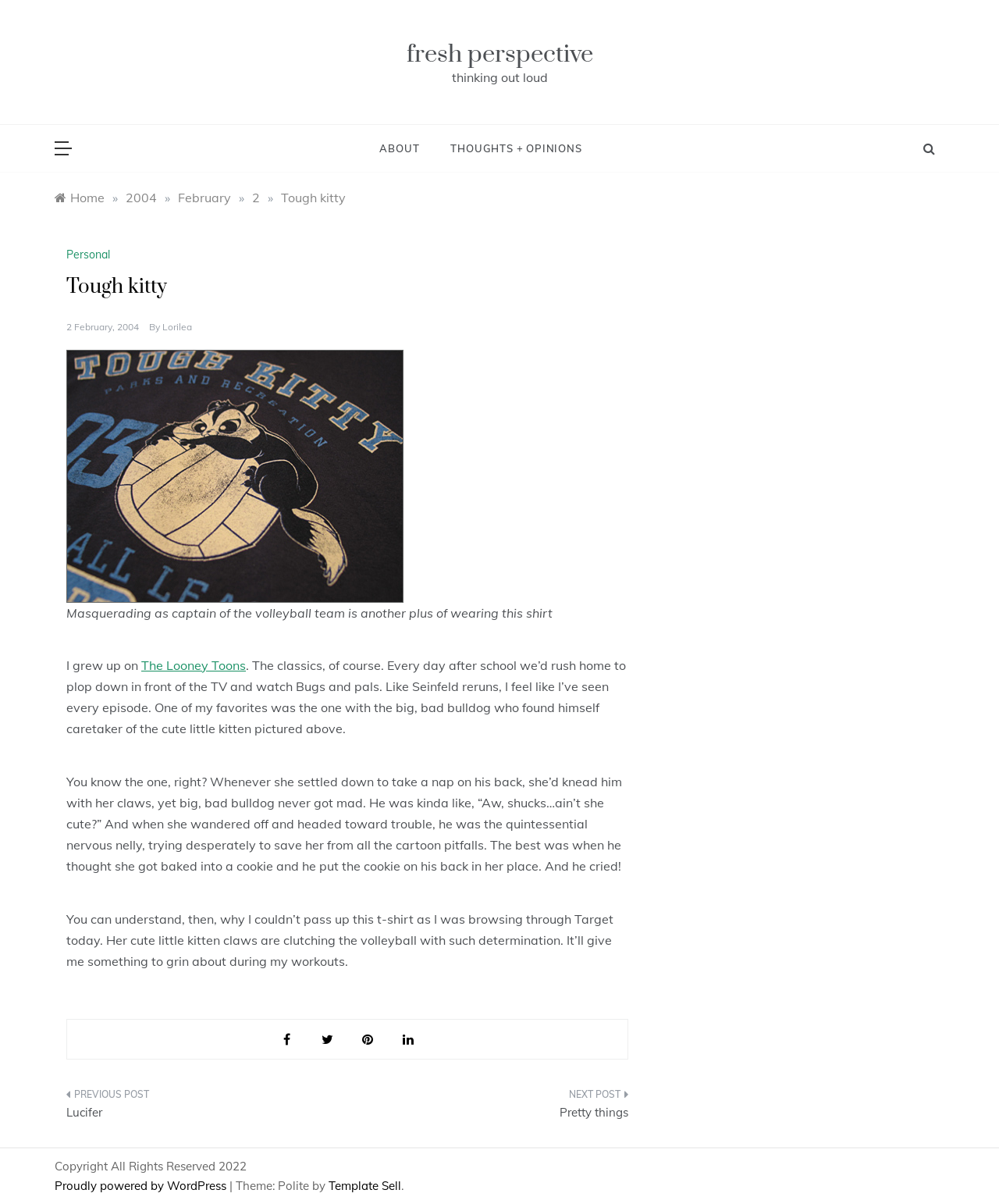Please identify the bounding box coordinates of the element I should click to complete this instruction: 'go to the homepage'. The coordinates should be given as four float numbers between 0 and 1, like this: [left, top, right, bottom].

[0.055, 0.158, 0.105, 0.171]